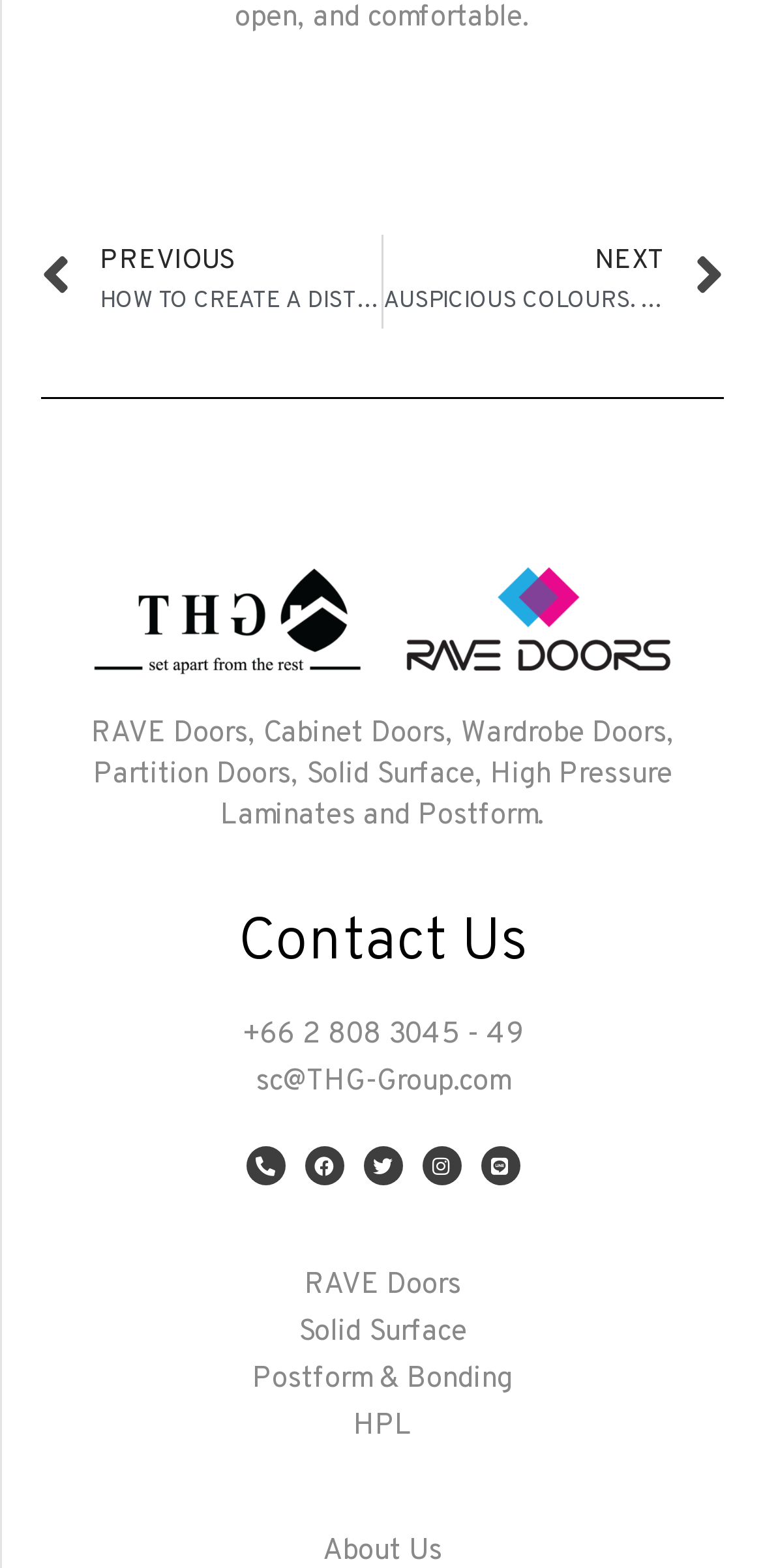Observe the image and answer the following question in detail: What is the company's phone number?

The phone number can be found in the 'Contact Us' section, which is located at the bottom of the webpage. The section contains the company's phone number, email, and social media links.